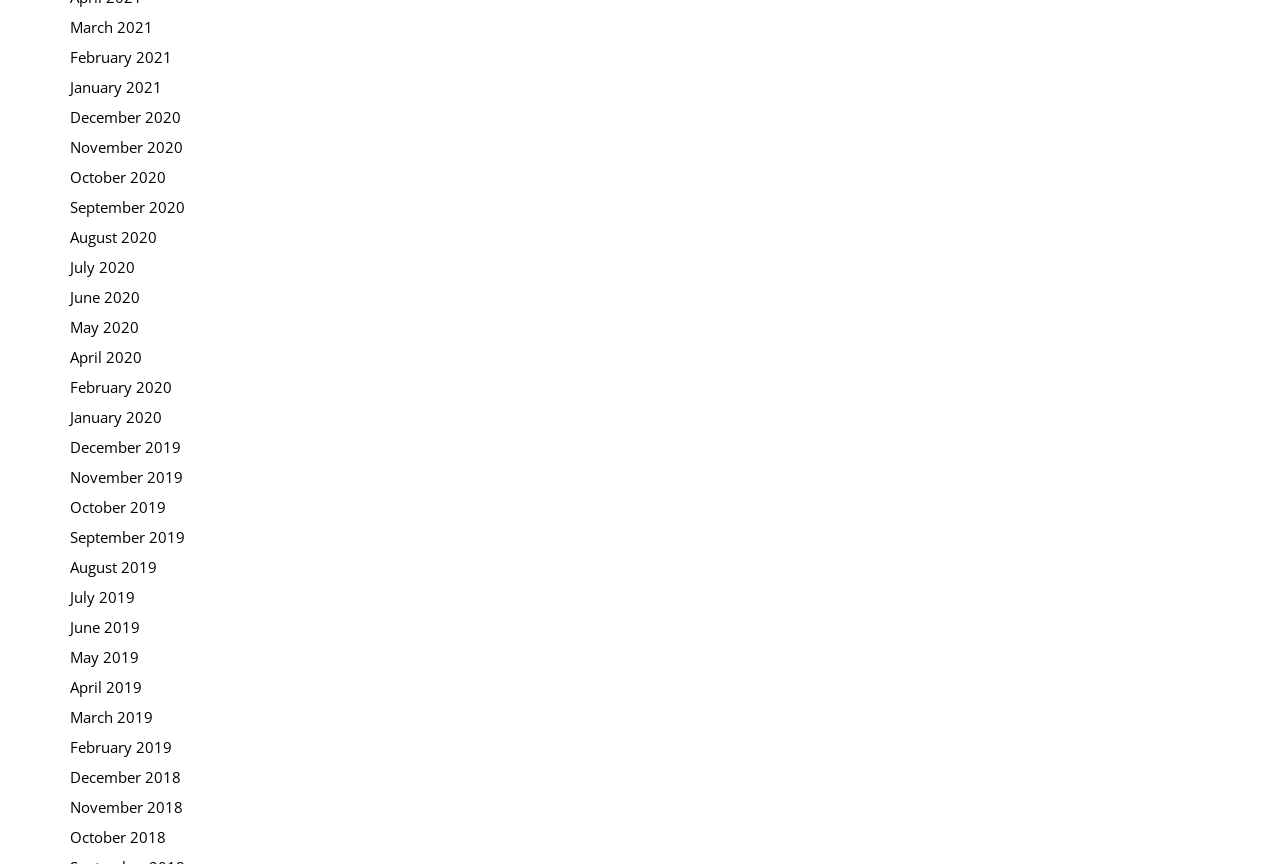What is the latest month listed on the webpage?
Craft a detailed and extensive response to the question.

I looked at the list of links on the webpage and found that the latest month listed is March 2021, which is at the top of the list.